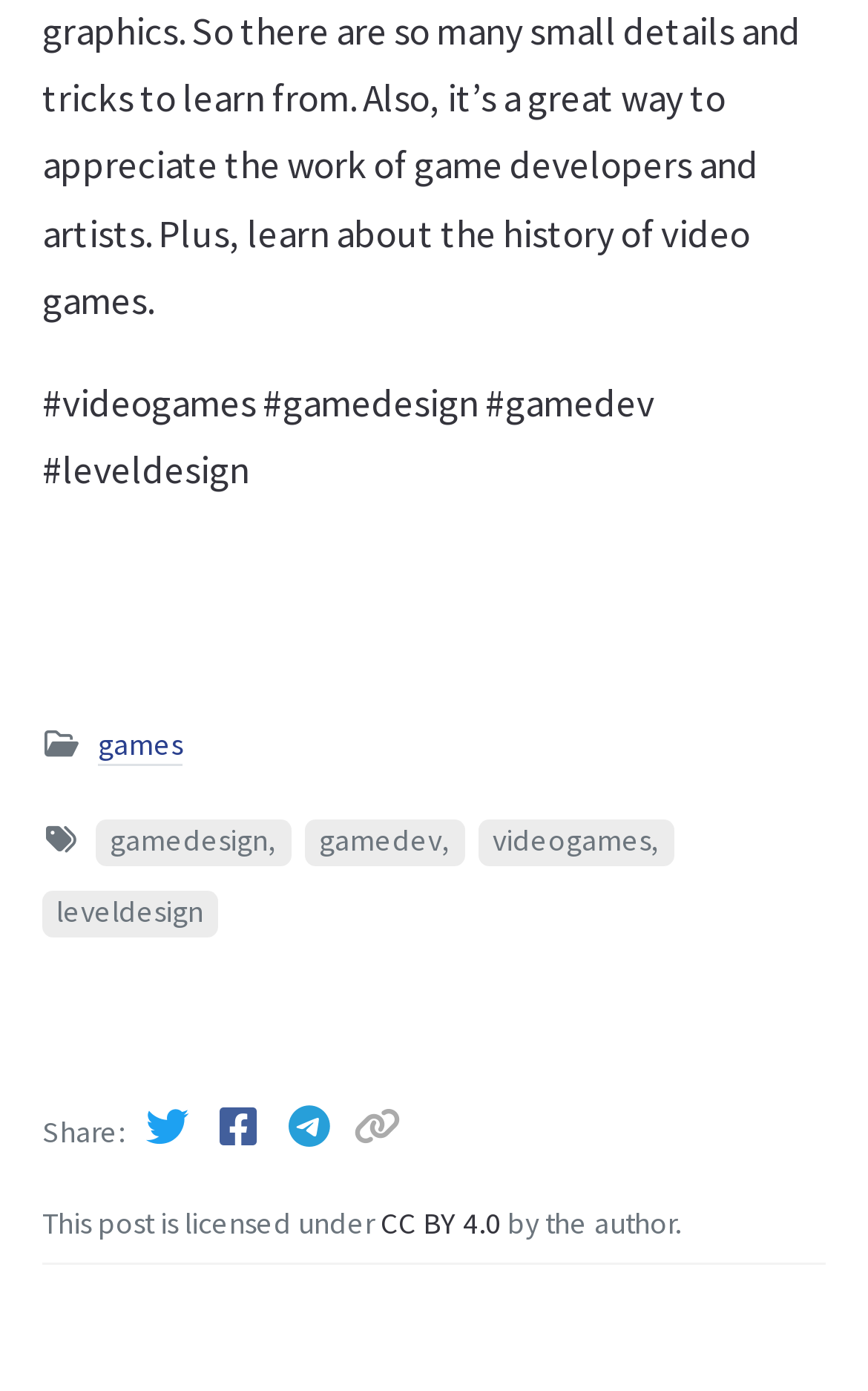Specify the bounding box coordinates of the area that needs to be clicked to achieve the following instruction: "Go to leveldesign page".

[0.049, 0.641, 0.251, 0.674]